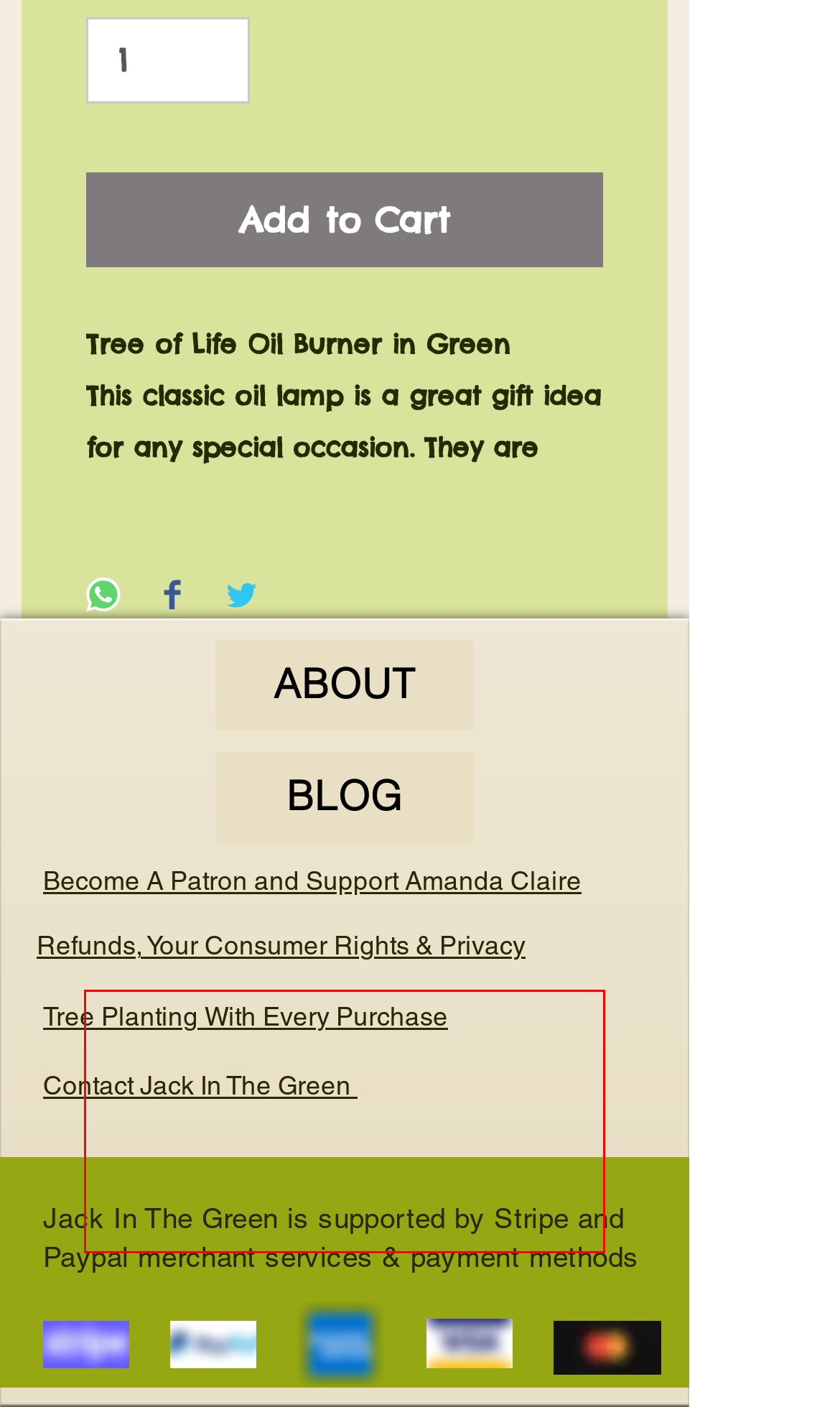Perform OCR on the text inside the red-bordered box in the provided screenshot and output the content.

Ceramic Tree of Life Oil burners are great for use with Wax Melts too. It also makes a very attractive decoration in any room, due to the beautiful colourful ceramic.